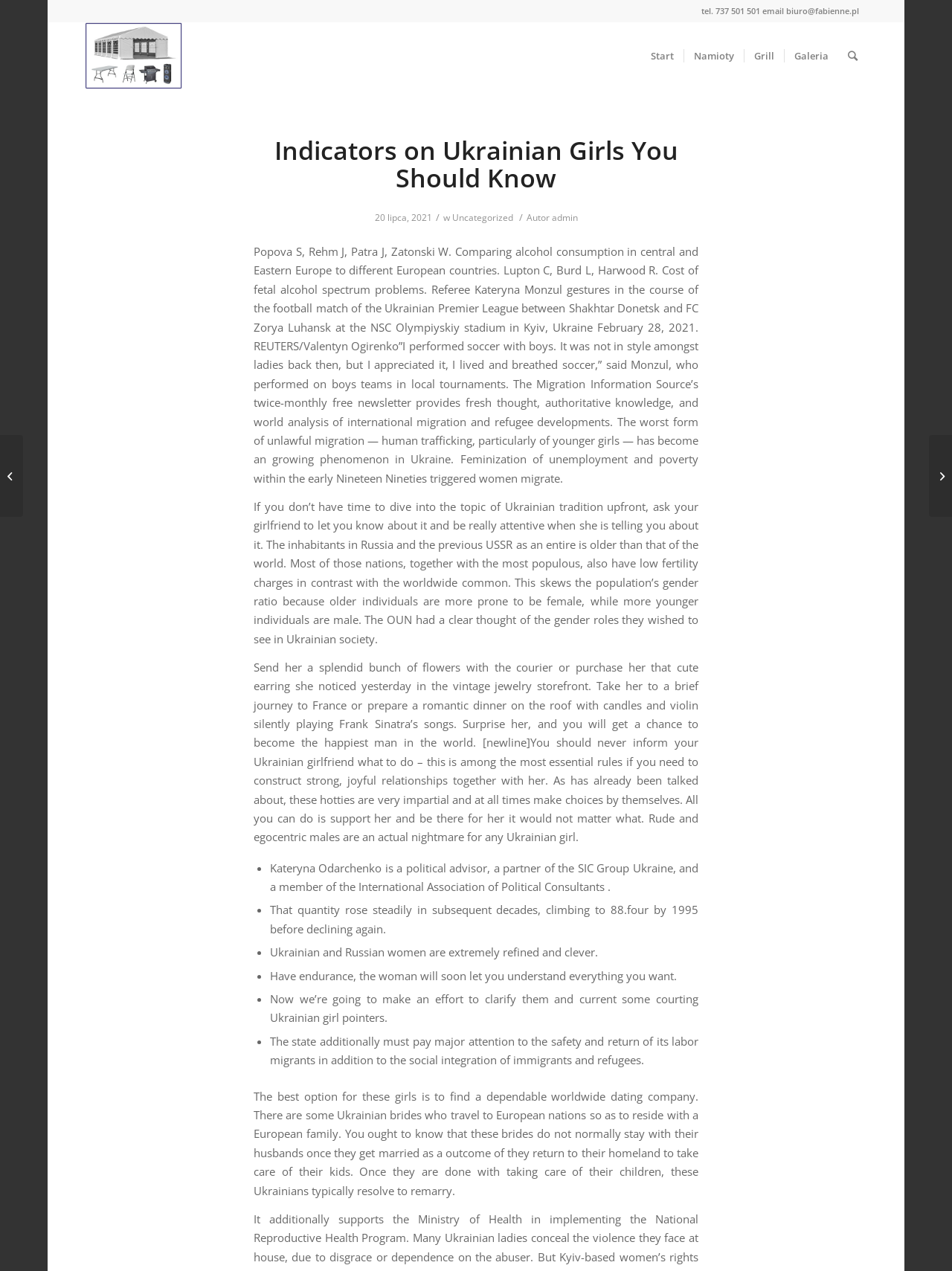What is the occupation of Kateryna Odarchenko? Please answer the question using a single word or phrase based on the image.

Political advisor